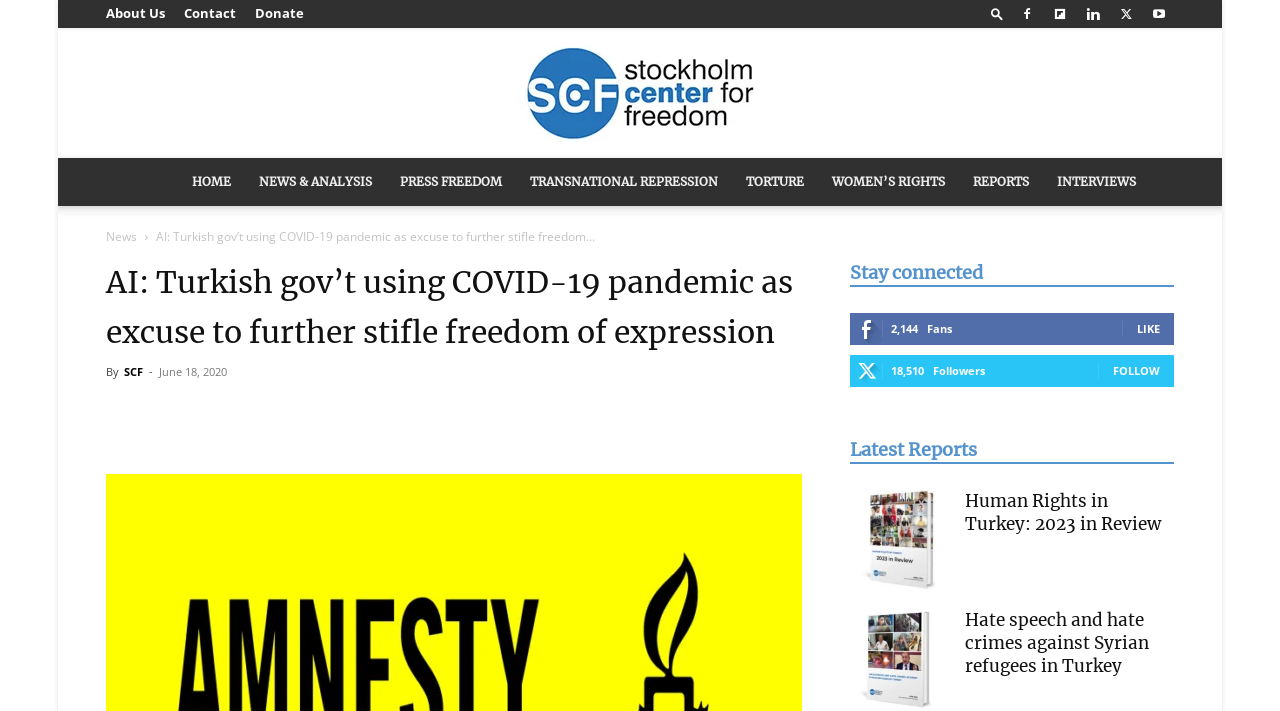What is the title of the second report?
Please elaborate on the answer to the question with detailed information.

I looked at the list of reports and found the title of the second report, which is 'Hate speech and hate crimes against Syrian refugees in Turkey'.